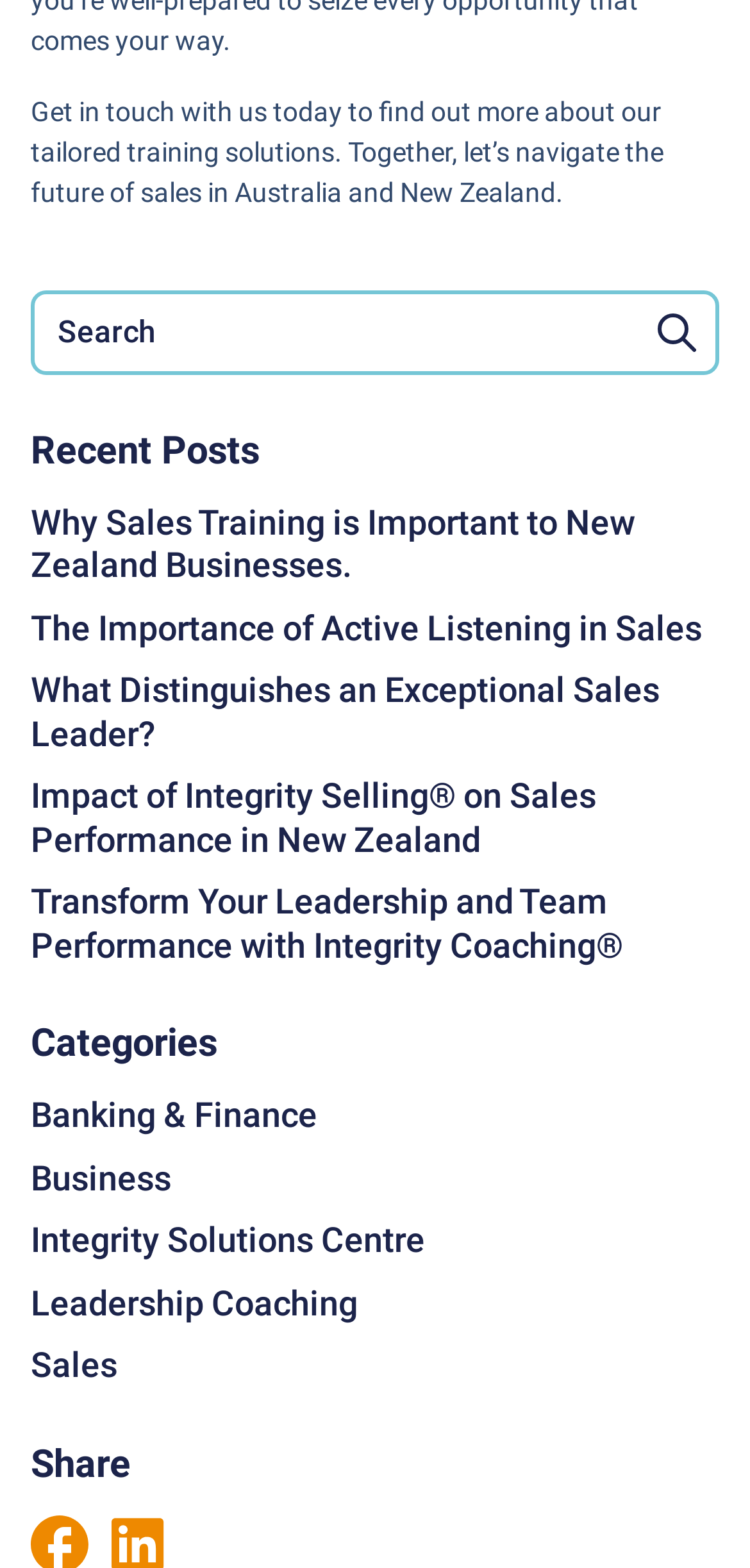What is the main topic of the webpage?
Please answer the question with as much detail as possible using the screenshot.

The webpage appears to be about sales training solutions, as indicated by the static text 'Get in touch with us today to find out more about our tailored training solutions. Together, let’s navigate the future of sales in Australia and New Zealand.' and the various headings and links related to sales training.